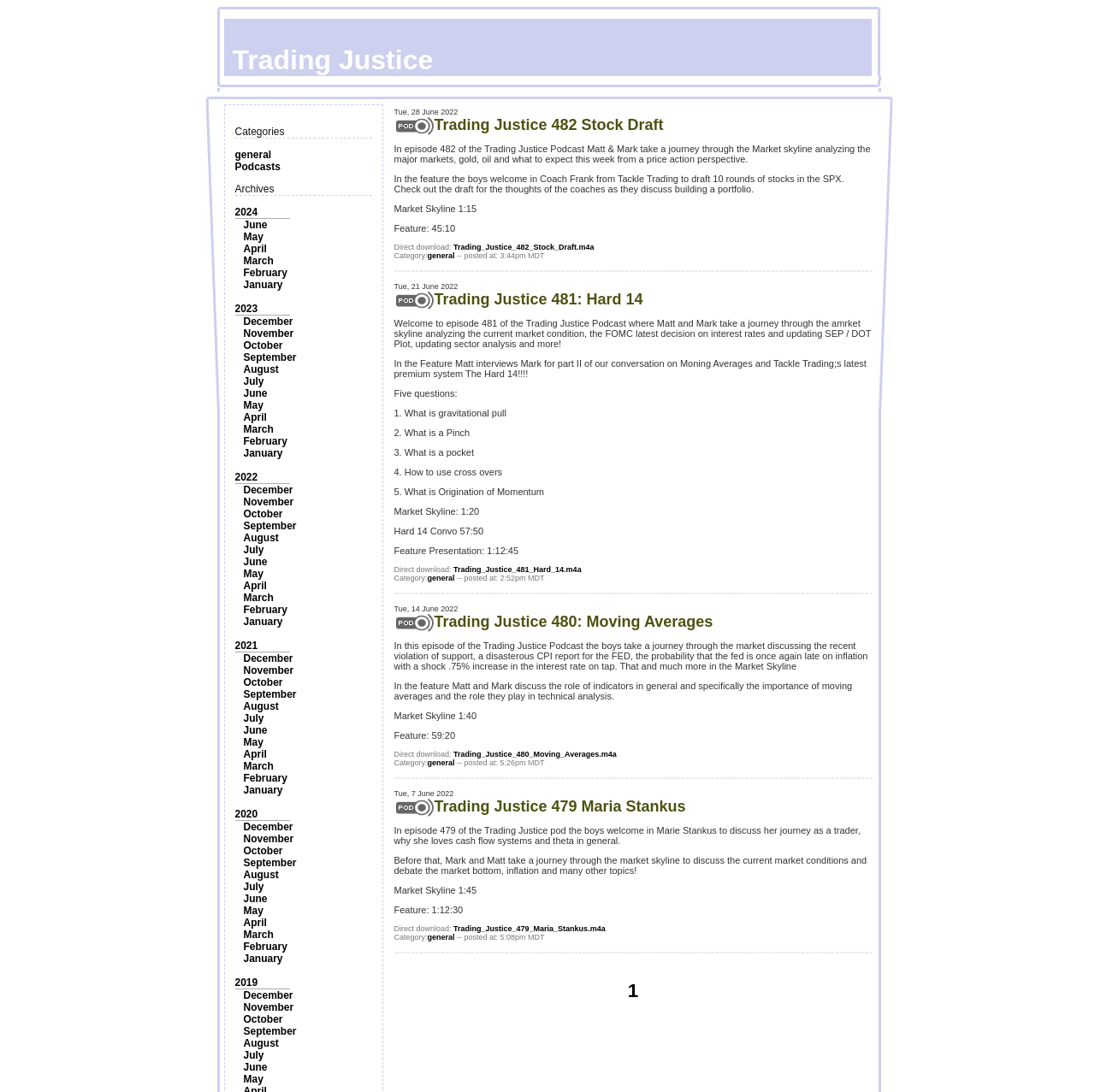Offer a meticulous caption that includes all visible features of the webpage.

The webpage is titled "Trading Justice" and features a prominent image at the top, taking up about 64% of the width and 7% of the height of the page. Below the image, there is a section with the title "Categories" and three links: "general", "Podcasts", and "Archives". 

To the right of the "Categories" section, there is a list of links organized by year, with each year (2024, 2023, 2022, 2021, and 2020) followed by a list of months (January to December). The links are densely packed and take up a significant portion of the page.

Below the list of links, there is a table with a single row, containing a cell with a lengthy text describing an episode of the "Trading Justice Podcast". The text is accompanied by an image and a link to download the episode. The table takes up about 44% of the width and 79% of the height of the page.

Overall, the webpage appears to be a blog or podcast archive, with a focus on trading and market analysis. The layout is dense and text-heavy, with a prominent image at the top and a lengthy table at the bottom.